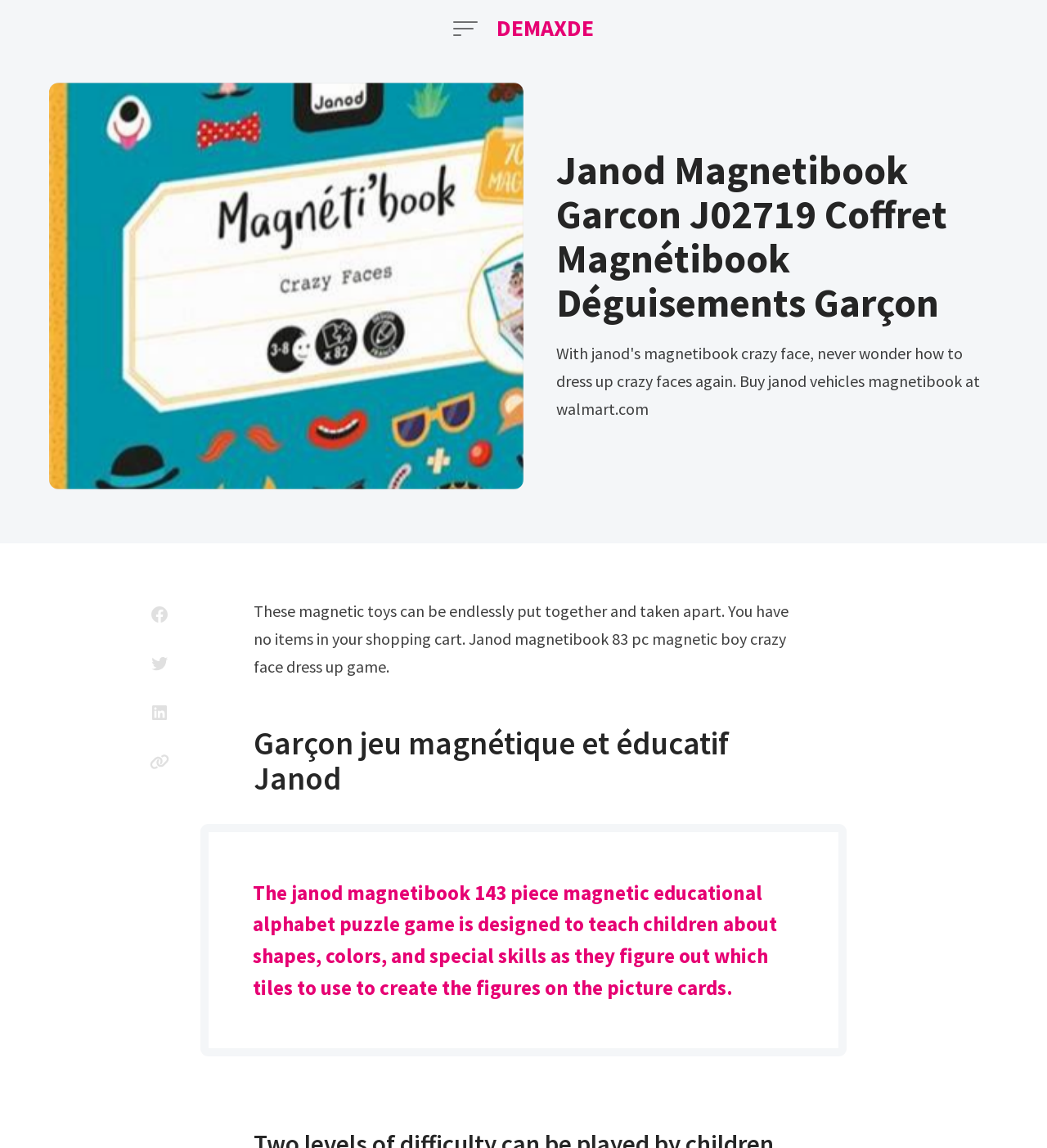Using the provided element description: "DemaxDe", determine the bounding box coordinates of the corresponding UI element in the screenshot.

[0.474, 0.008, 0.567, 0.042]